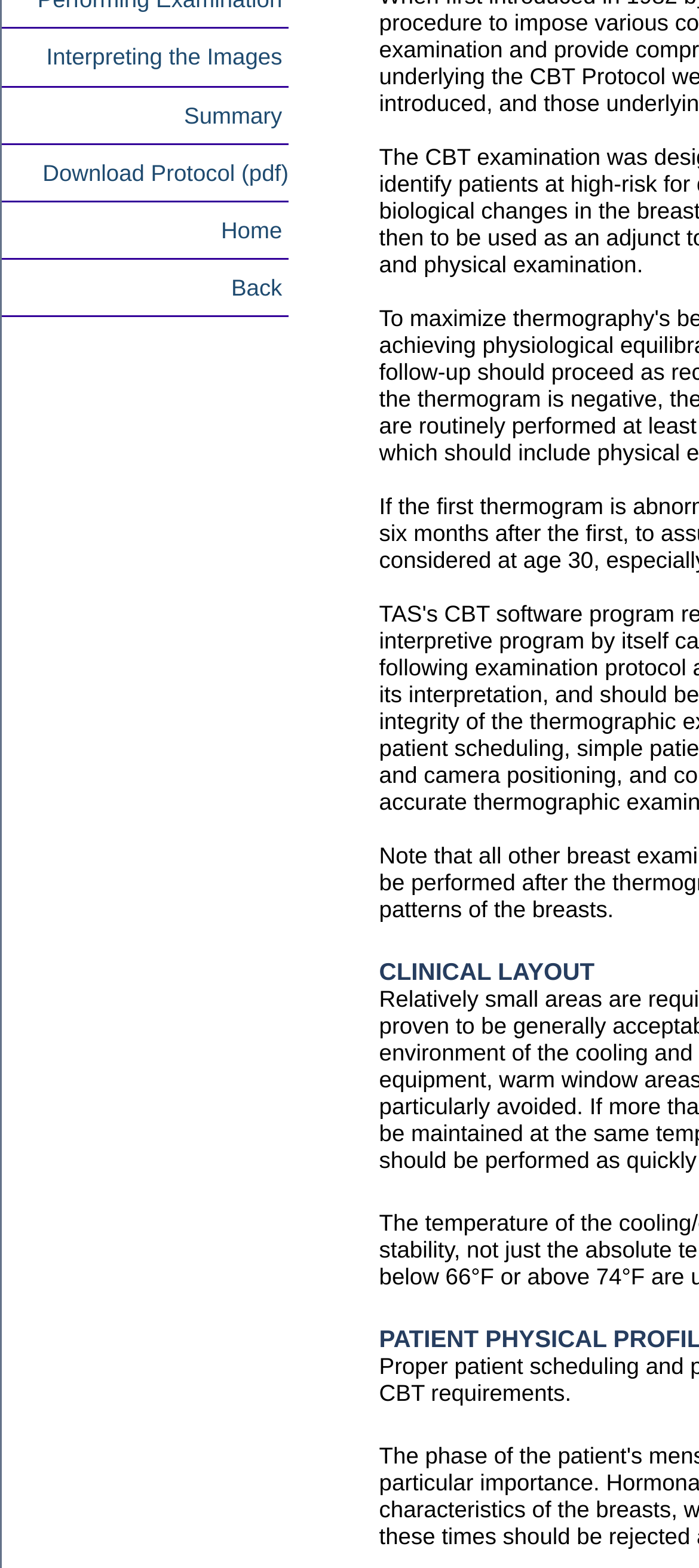Find the bounding box of the element with the following description: "Summary". The coordinates must be four float numbers between 0 and 1, formatted as [left, top, right, bottom].

[0.003, 0.055, 0.413, 0.092]